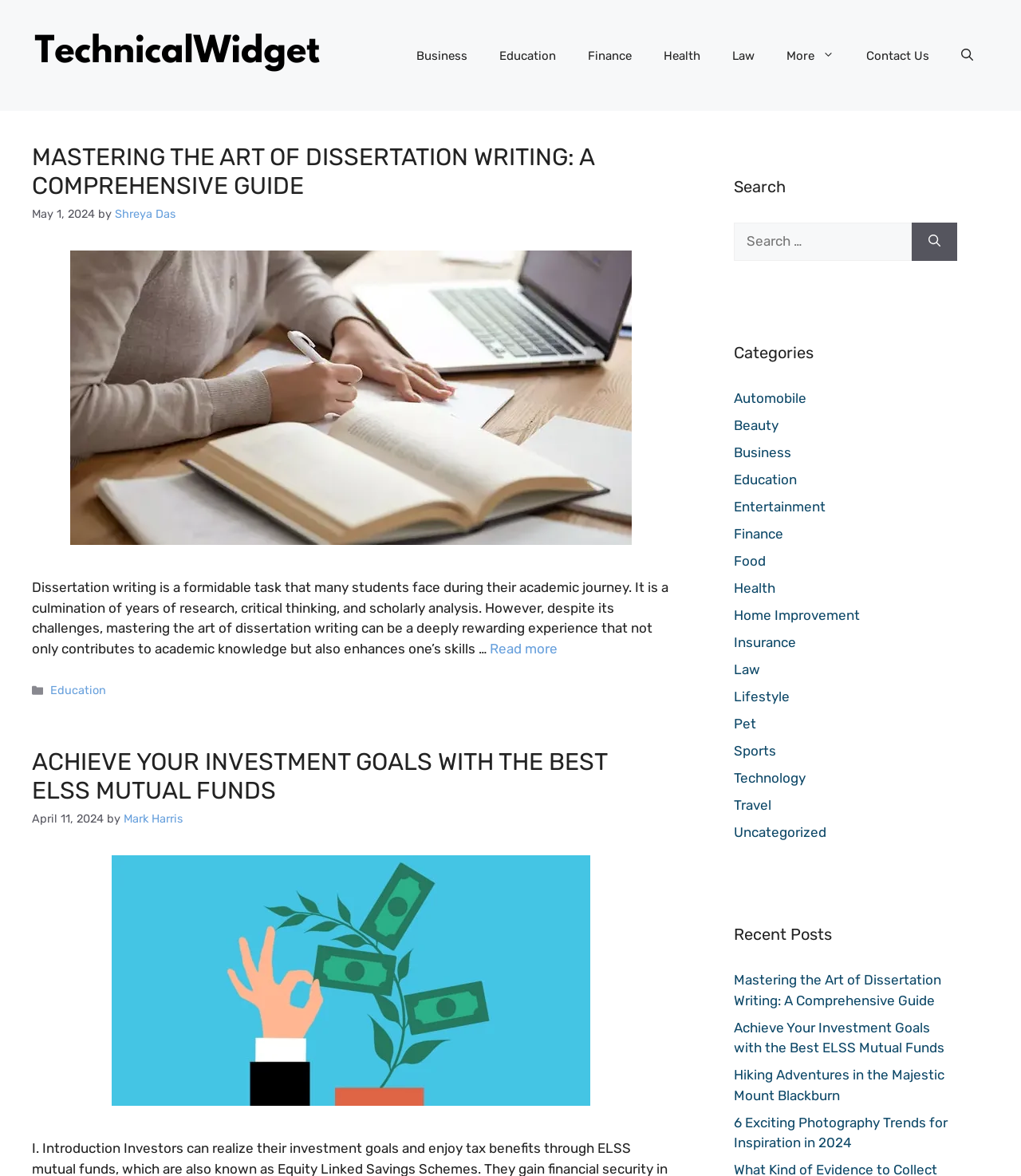Locate the UI element described as follows: "parent_node: Search for: aria-label="Search"". Return the bounding box coordinates as four float numbers between 0 and 1 in the order [left, top, right, bottom].

[0.893, 0.189, 0.938, 0.222]